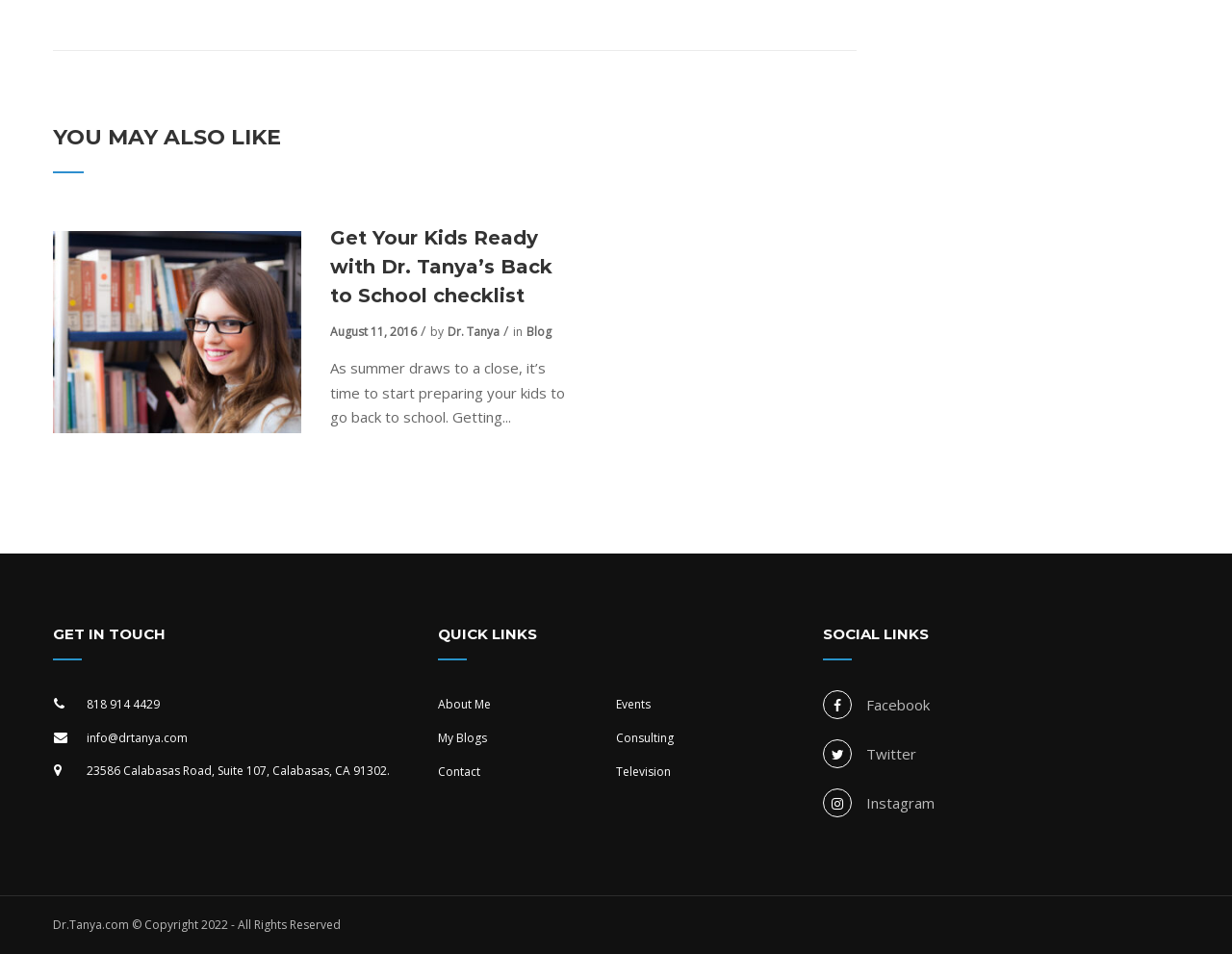What is the phone number to get in touch?
Please provide a full and detailed response to the question.

I found the phone number to get in touch by looking at the link element with the text '818 914 4429' which is located in the 'GET IN TOUCH' section.